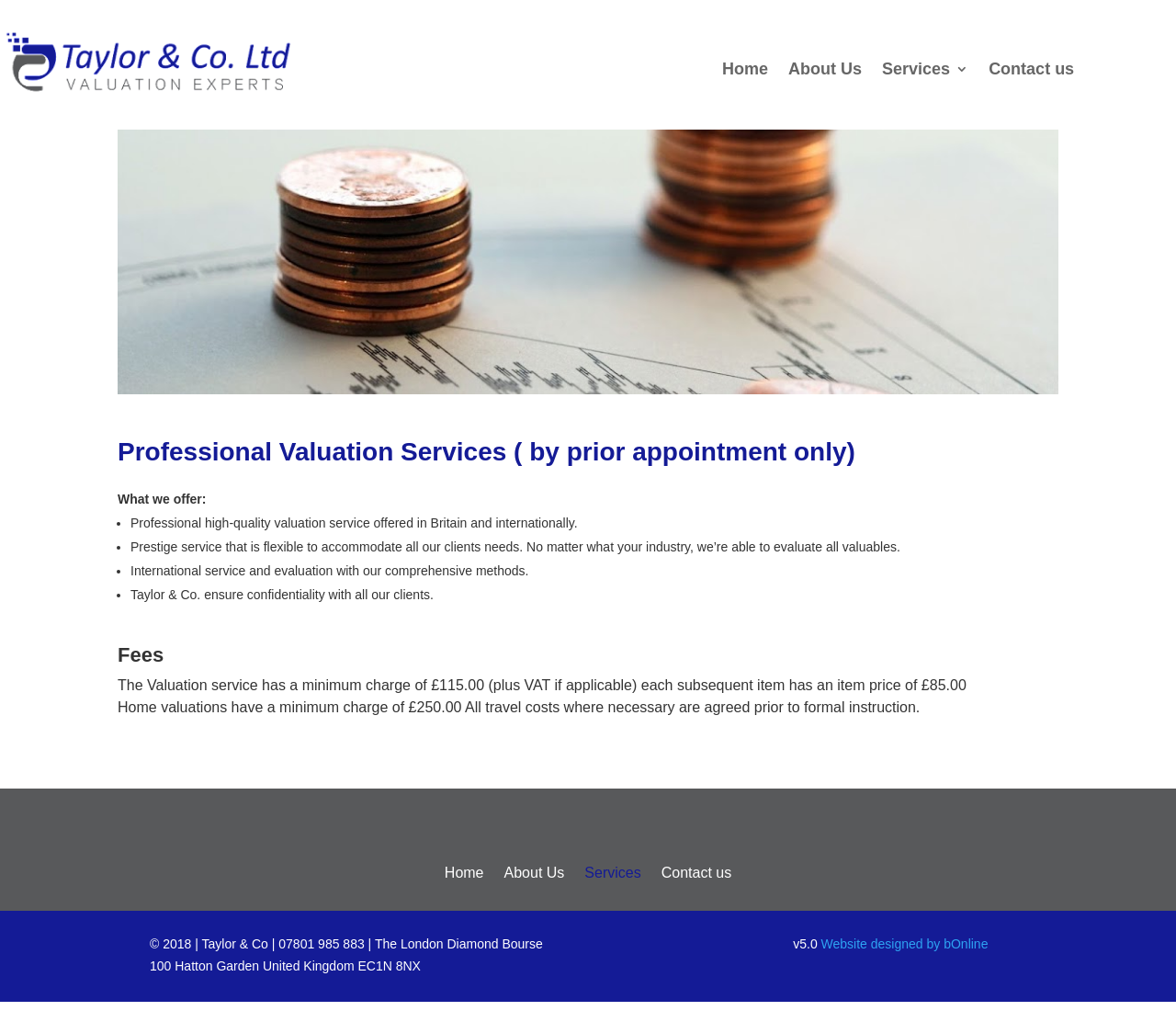Provide the bounding box coordinates for the area that should be clicked to complete the instruction: "Click the About Us link".

[0.67, 0.061, 0.733, 0.081]